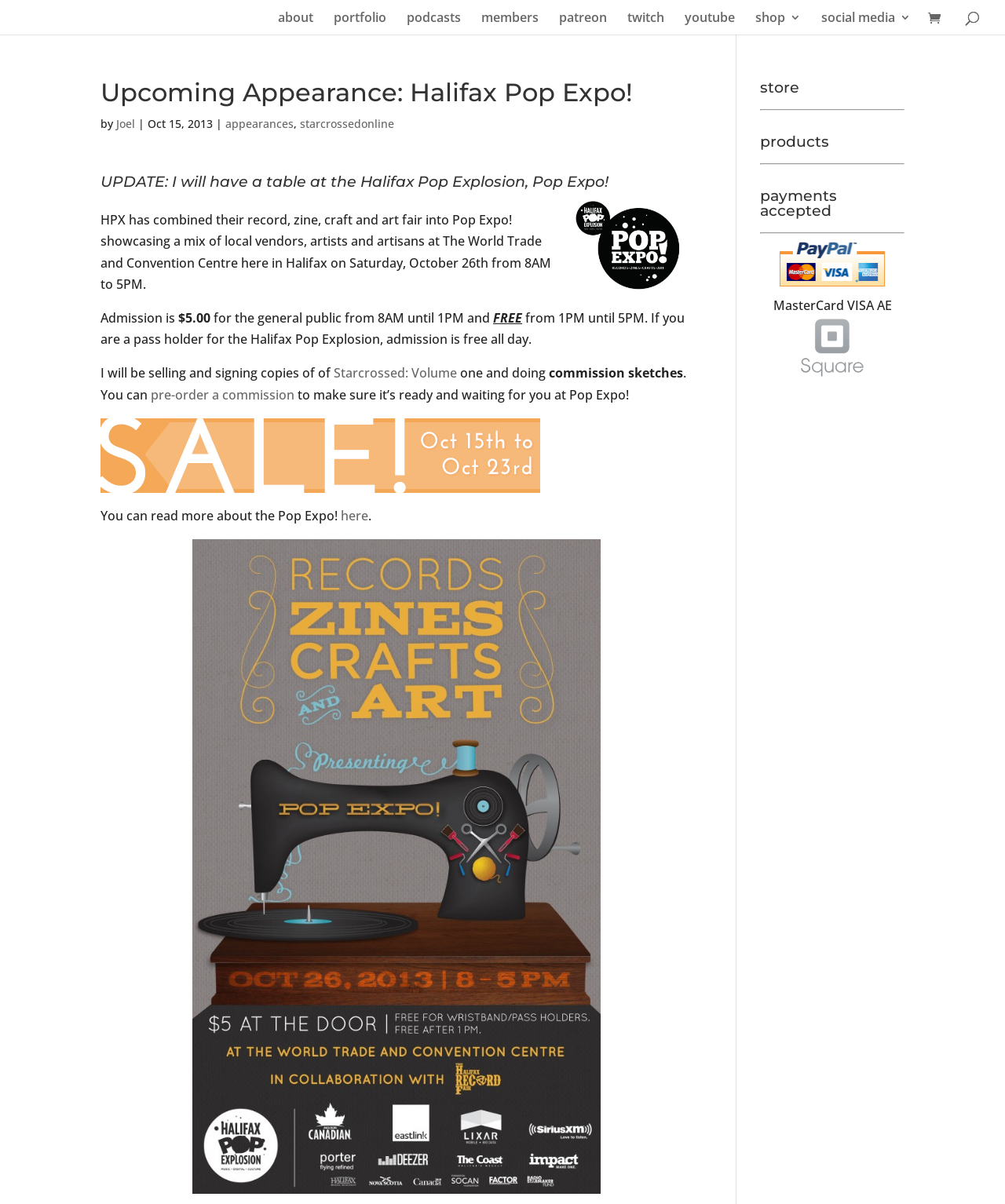Please identify the bounding box coordinates of the clickable region that I should interact with to perform the following instruction: "Explore 'Geared to go'". The coordinates should be expressed as four float numbers between 0 and 1, i.e., [left, top, right, bottom].

None